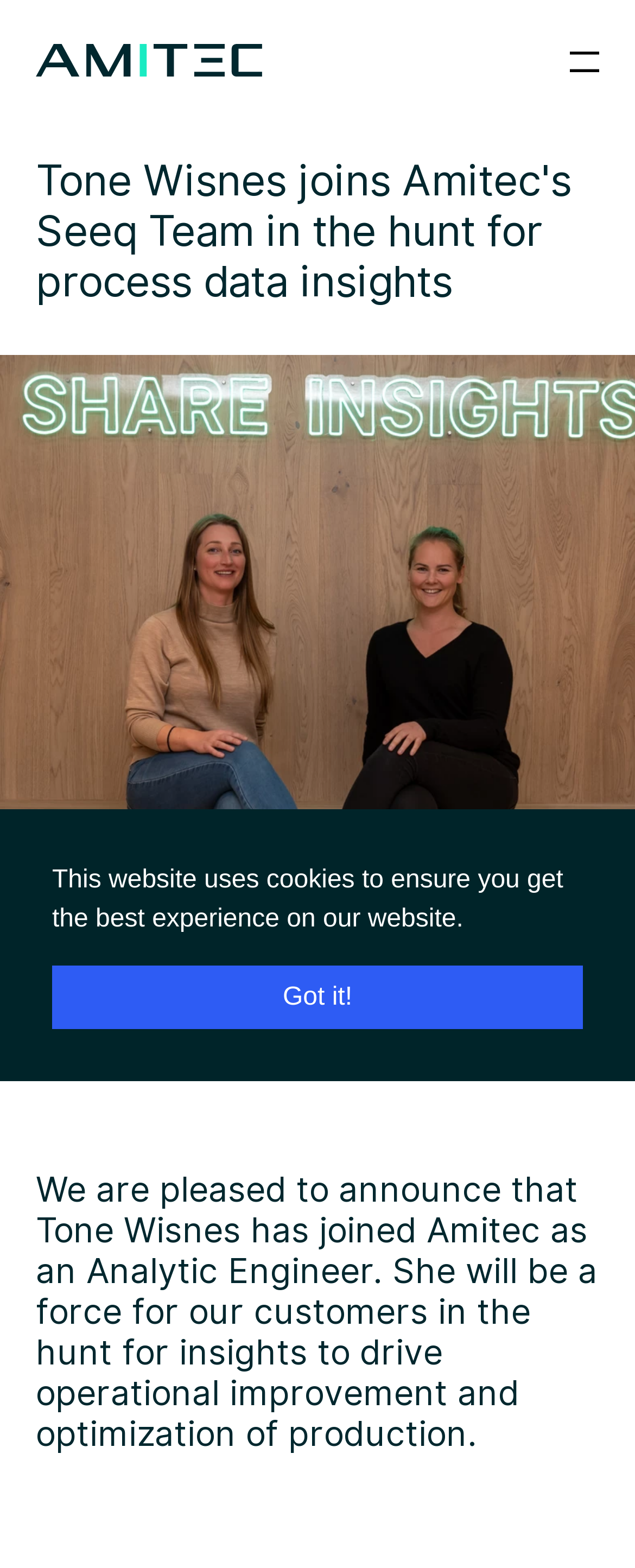Provide a one-word or short-phrase answer to the question:
What is Tone Wisnes' new role?

Analytic Engineer